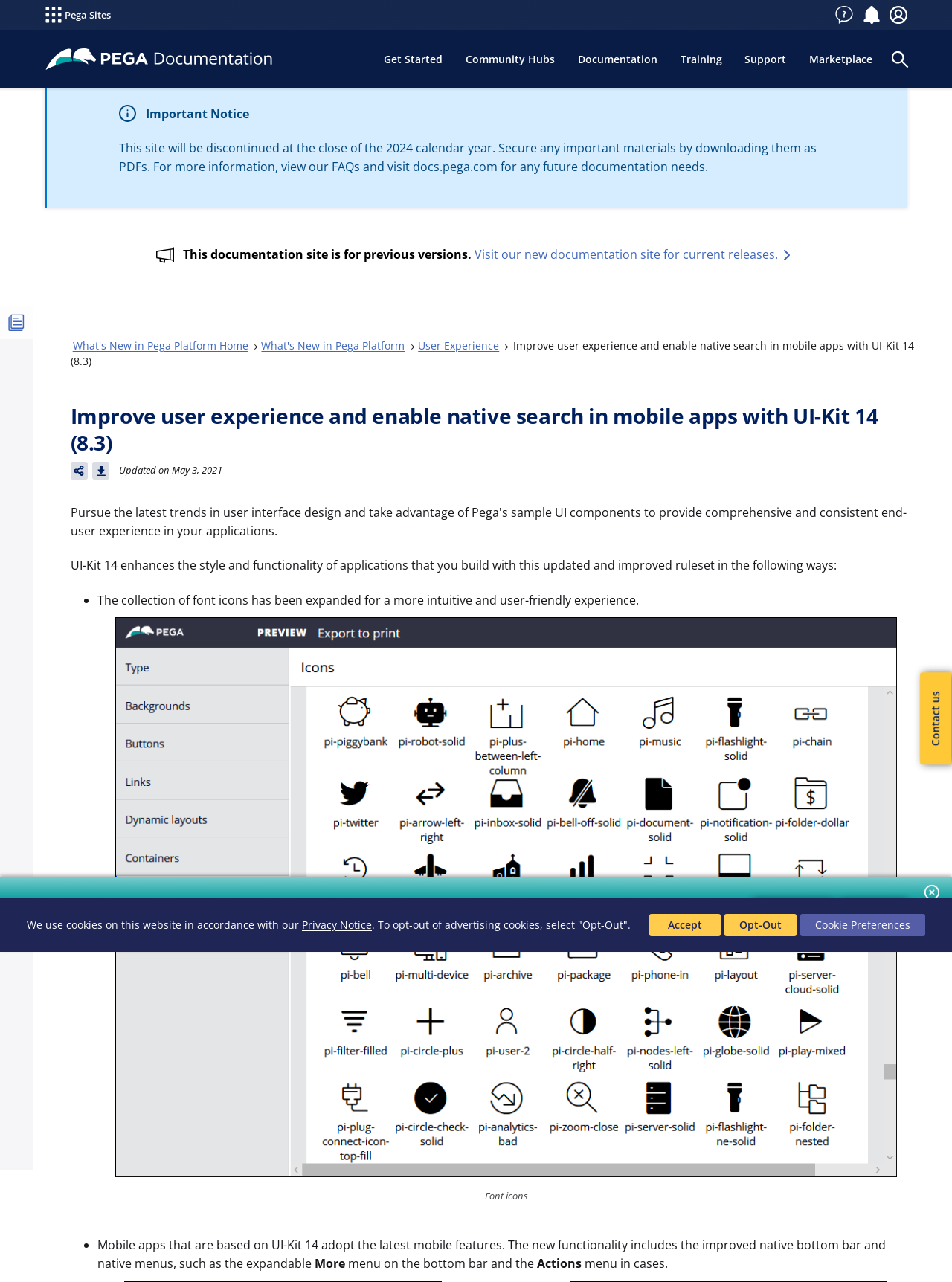Locate the bounding box coordinates of the clickable area needed to fulfill the instruction: "Toggle Search Panel".

[0.928, 0.033, 0.963, 0.059]